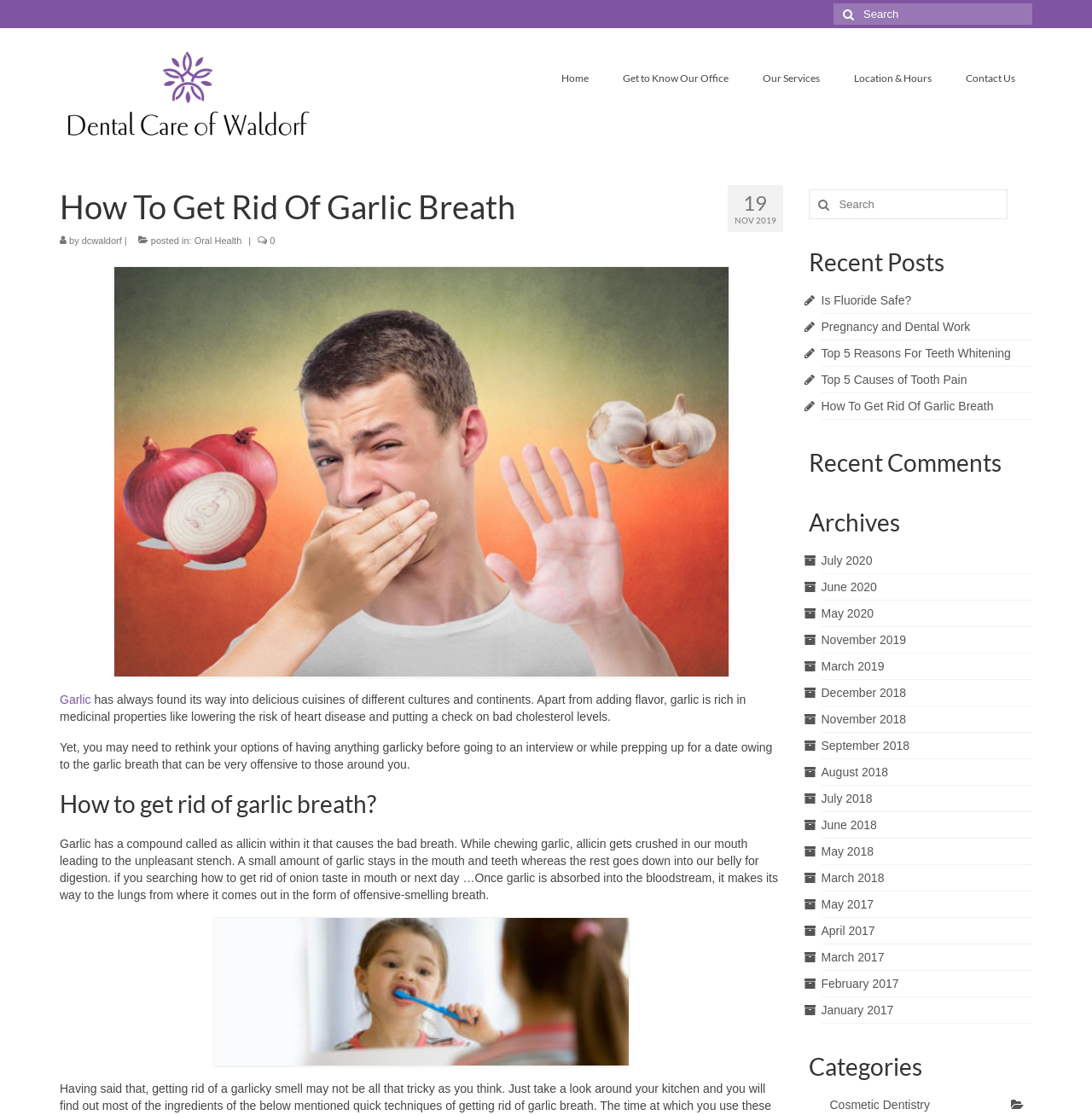Kindly determine the bounding box coordinates of the area that needs to be clicked to fulfill this instruction: "View 'Recent Posts'".

[0.74, 0.22, 0.945, 0.25]